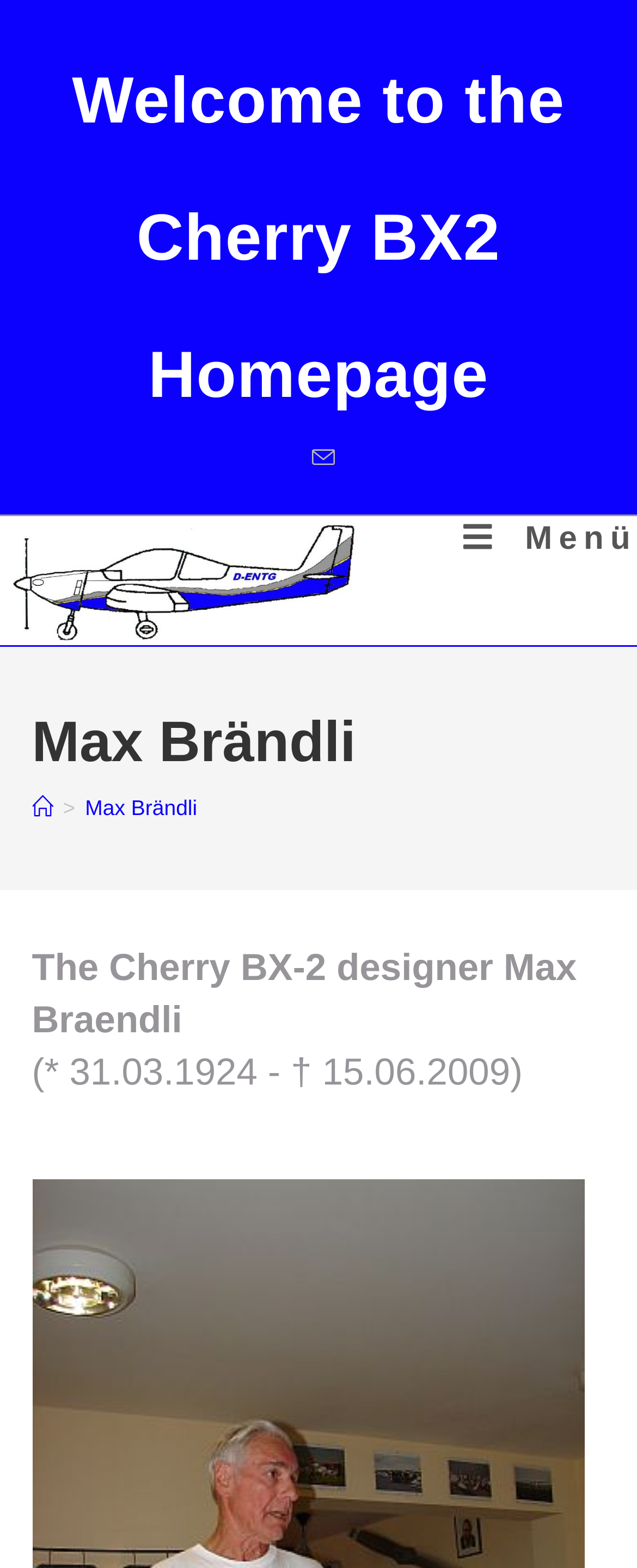What is the name of the designer?
Please answer the question with a detailed response using the information from the screenshot.

I found the answer by looking at the heading element that says 'The Cherry BX-2 designer Max Braendli (* 31.03.1924 - † 15.06.2009)' which clearly states the name of the designer.